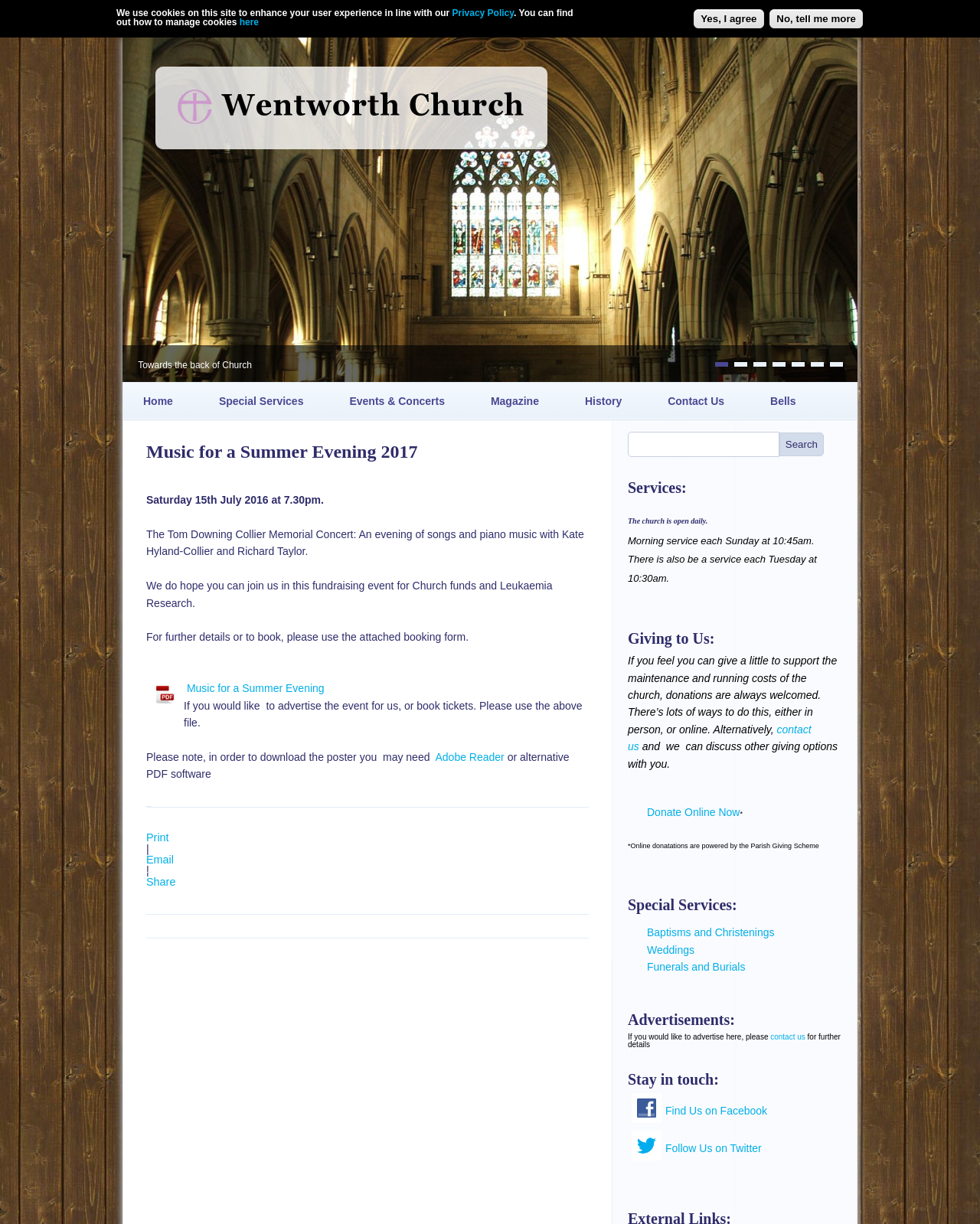What is the event described on the webpage?
Give a single word or phrase as your answer by examining the image.

Music for a Summer Evening 2017